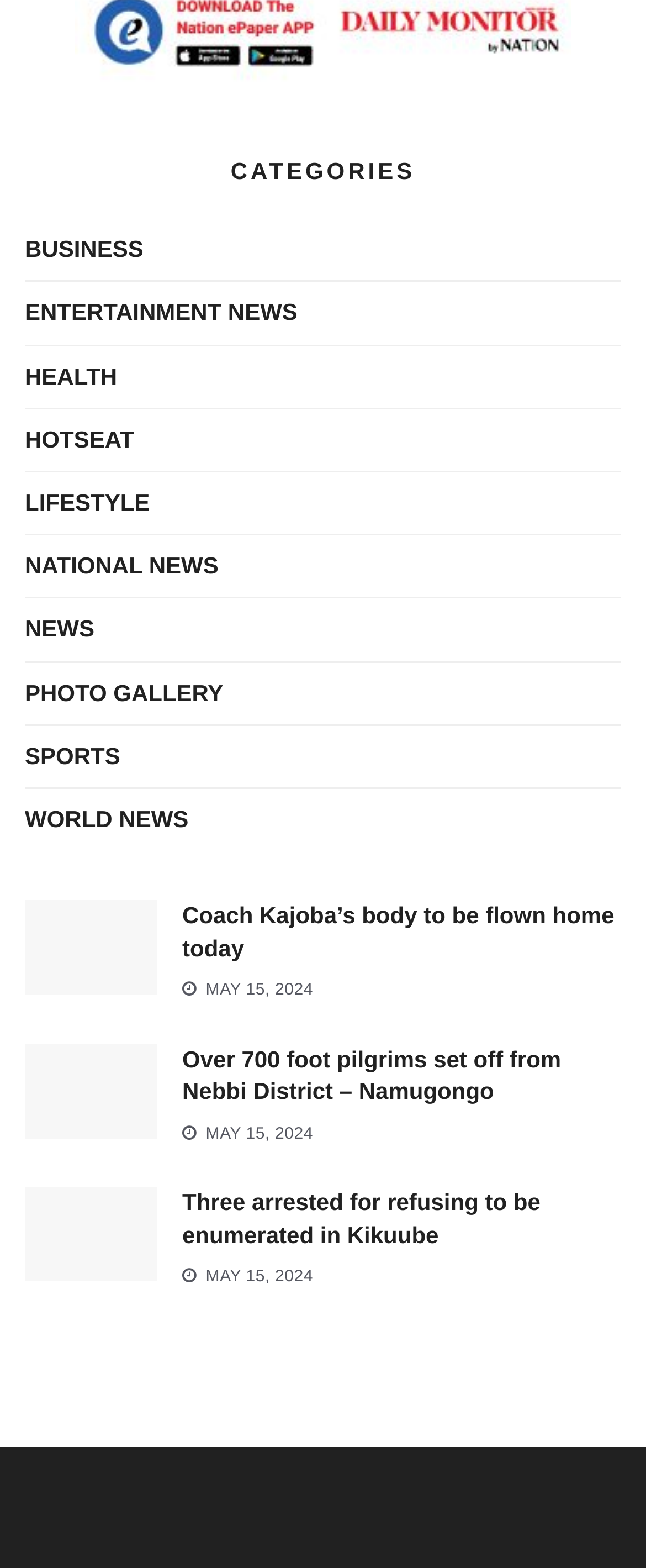Can you pinpoint the bounding box coordinates for the clickable element required for this instruction: "Read news about Coach Kajoba’s body to be flown home today"? The coordinates should be four float numbers between 0 and 1, i.e., [left, top, right, bottom].

[0.038, 0.574, 0.244, 0.635]